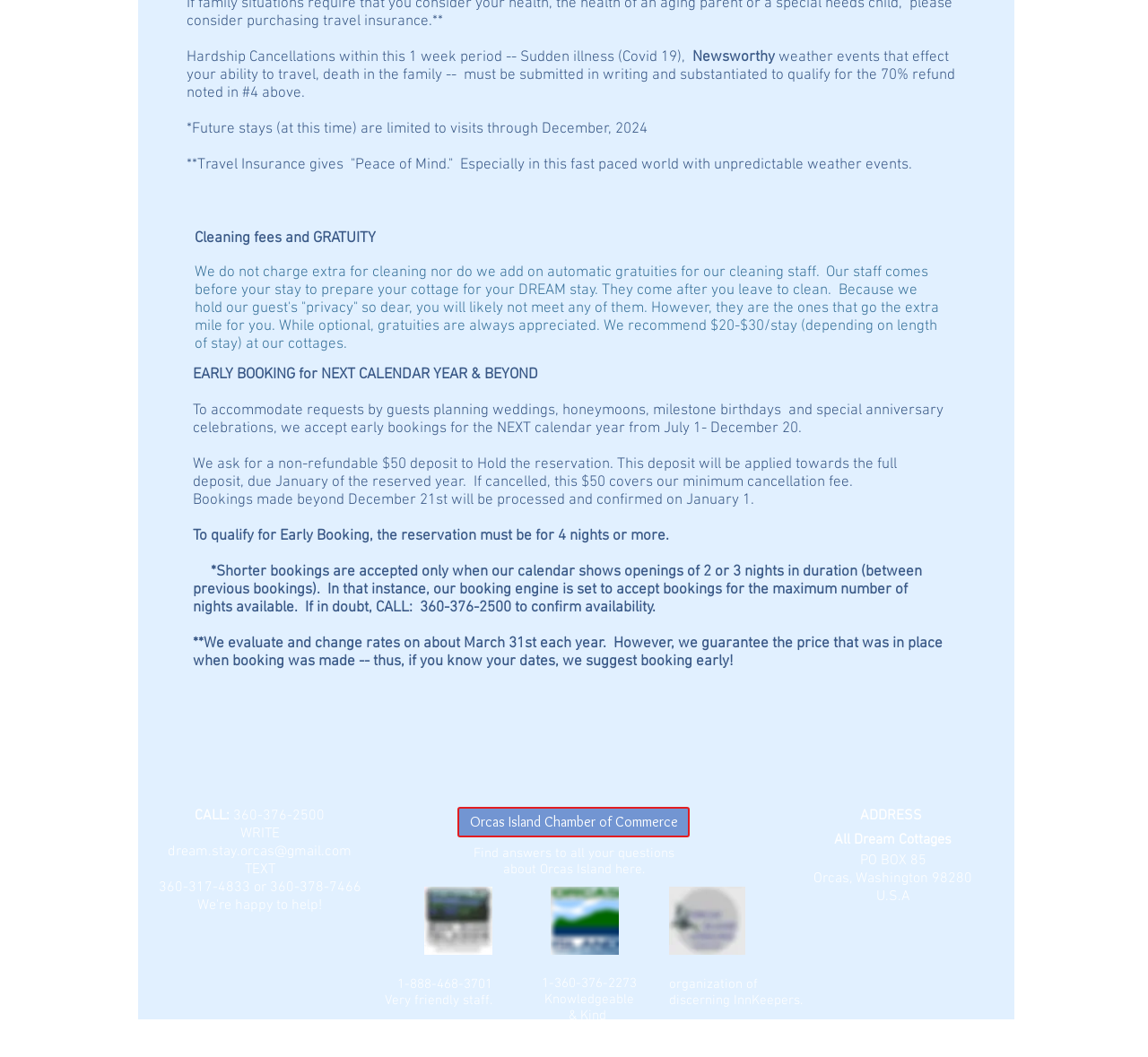Given the webpage screenshot, identify the bounding box of the UI element that matches this description: "Orcas Island Chamber of Commerce".

[0.398, 0.763, 0.601, 0.792]